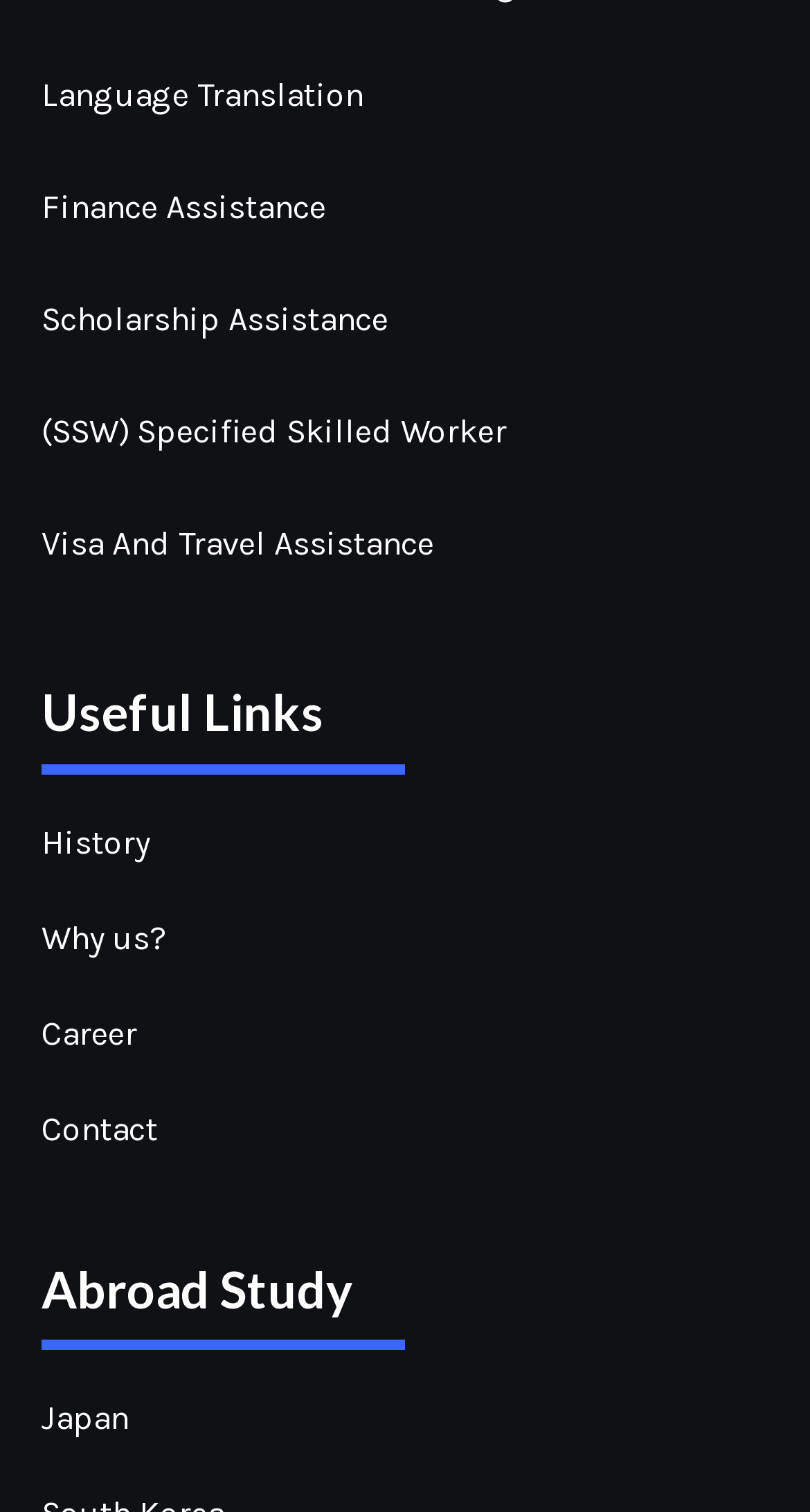Please locate the bounding box coordinates of the element that needs to be clicked to achieve the following instruction: "Click on Language Translation". The coordinates should be four float numbers between 0 and 1, i.e., [left, top, right, bottom].

[0.051, 0.026, 0.679, 0.1]